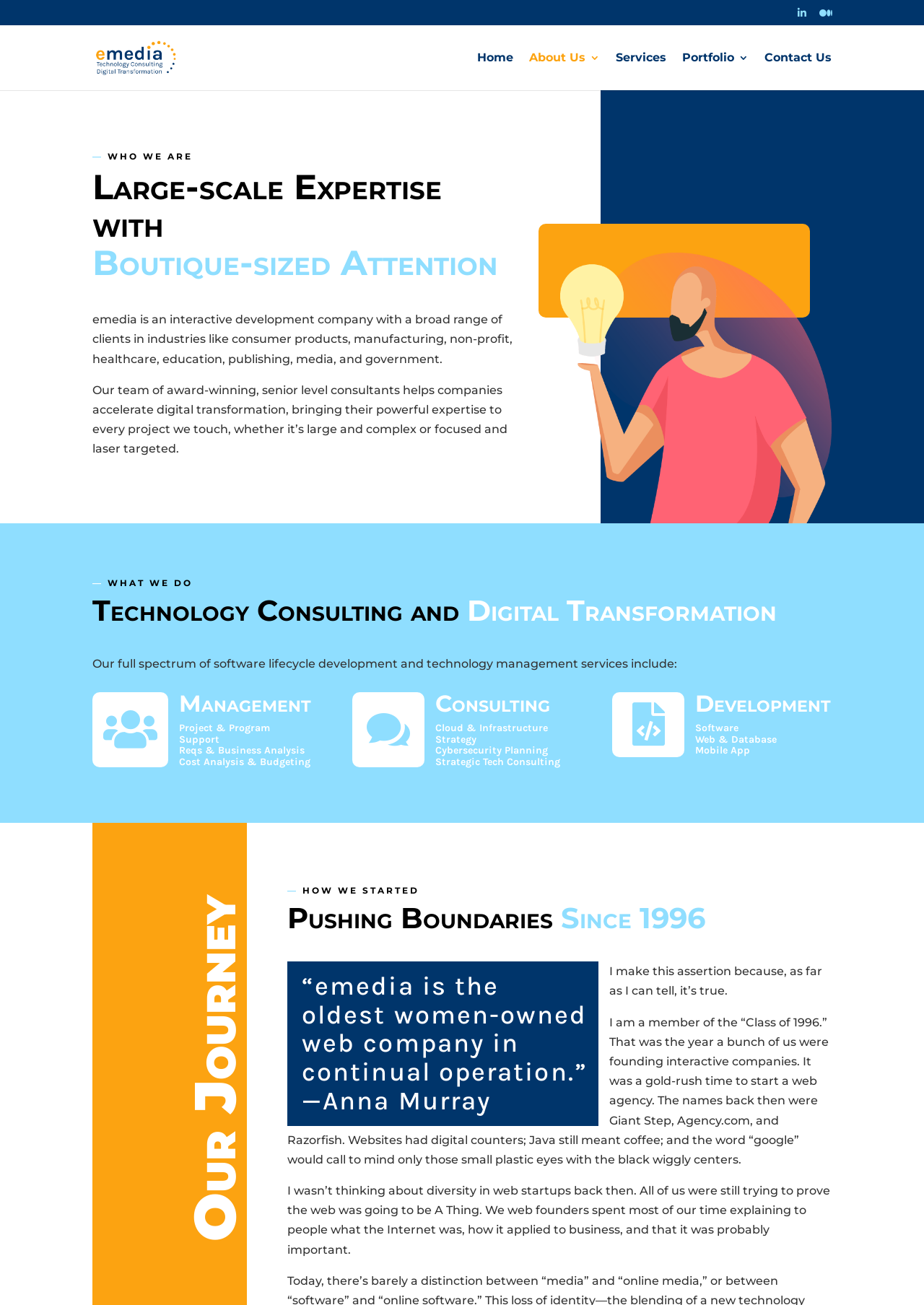Respond with a single word or short phrase to the following question: 
What is the industry focus of emedia's clients?

Multiple industries